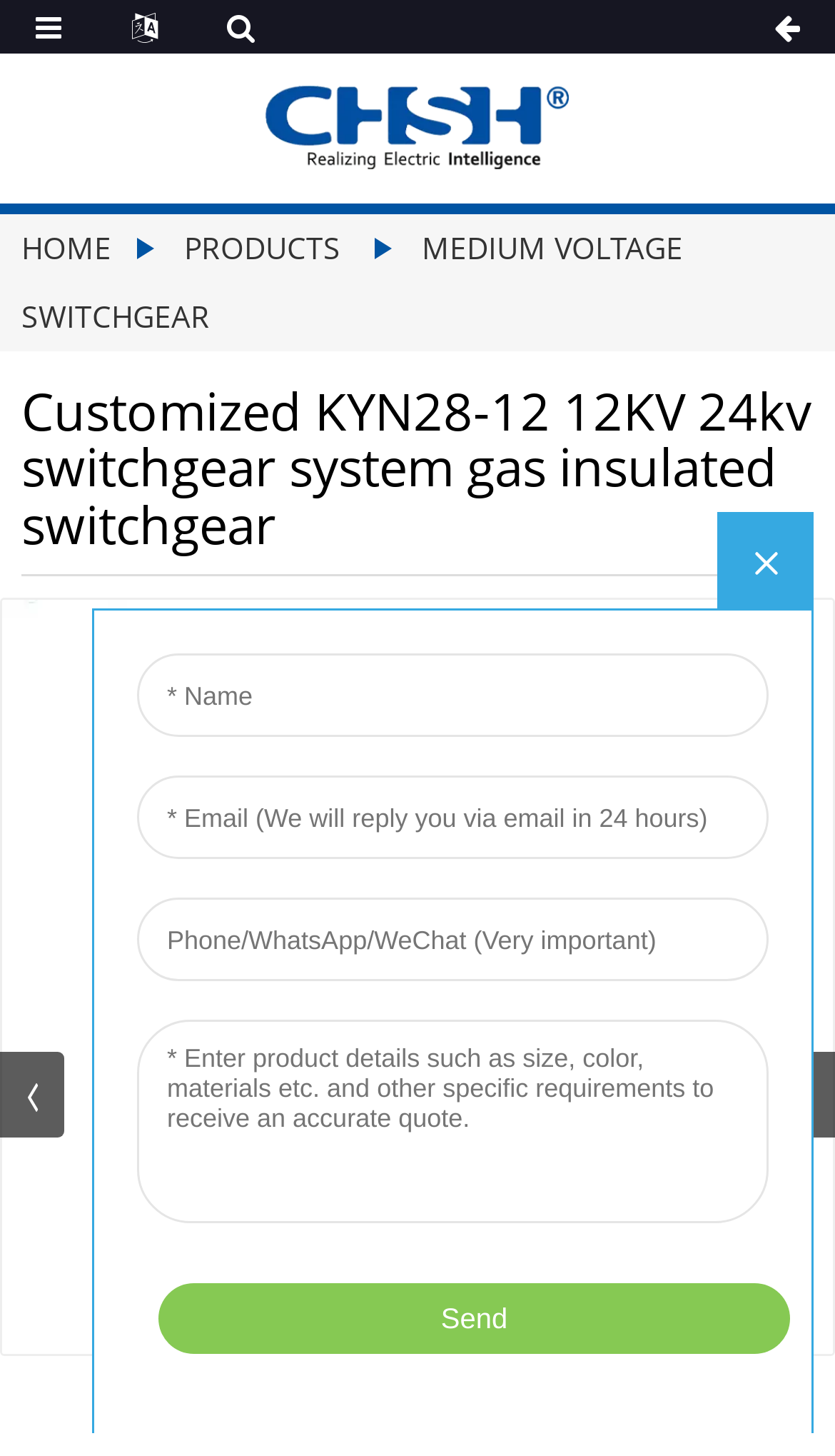Can you give a detailed response to the following question using the information from the image? What type of image is displayed on the webpage?

The image on the webpage appears to be a product image, showcasing the customized KYN28-12 12KV 24kv switchgear system gas insulated switchgear, which is the main product being featured on the webpage.